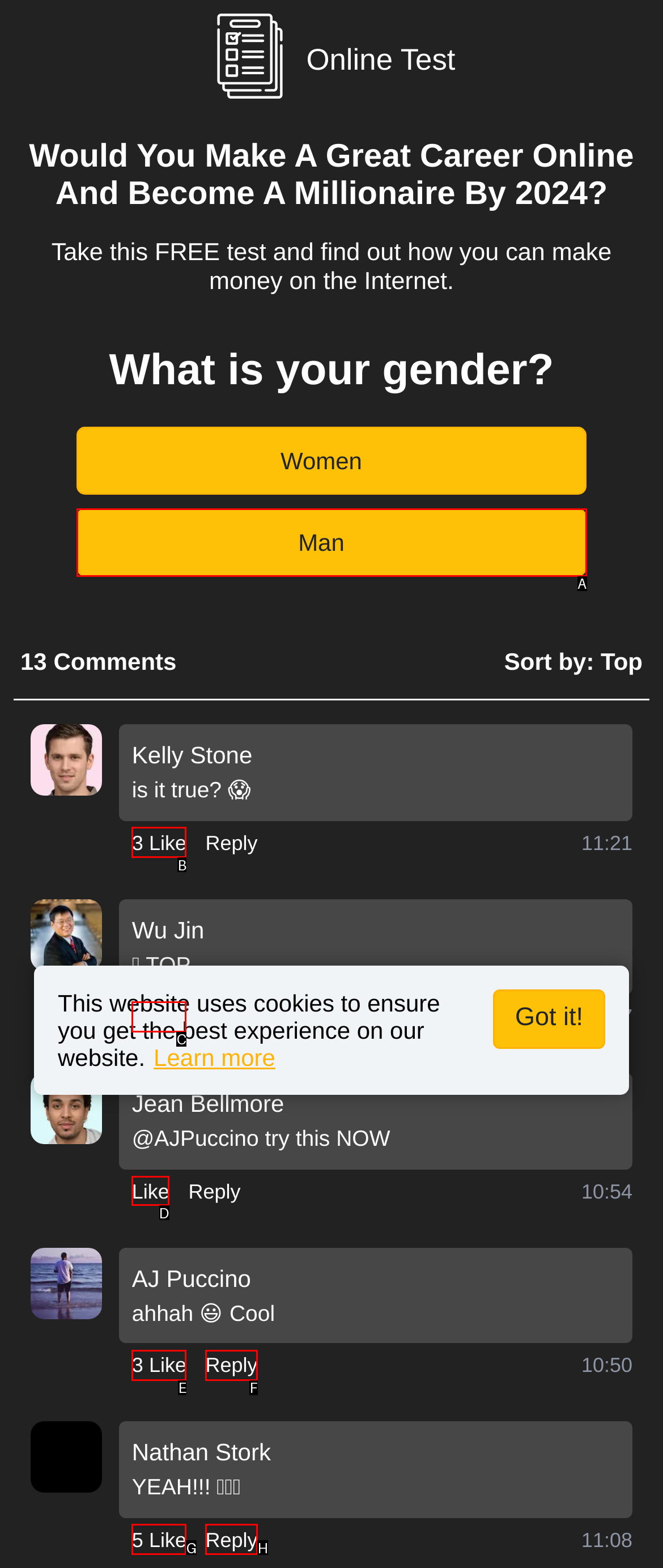Given the task: Click on Wiki Home, tell me which HTML element to click on.
Answer with the letter of the correct option from the given choices.

None